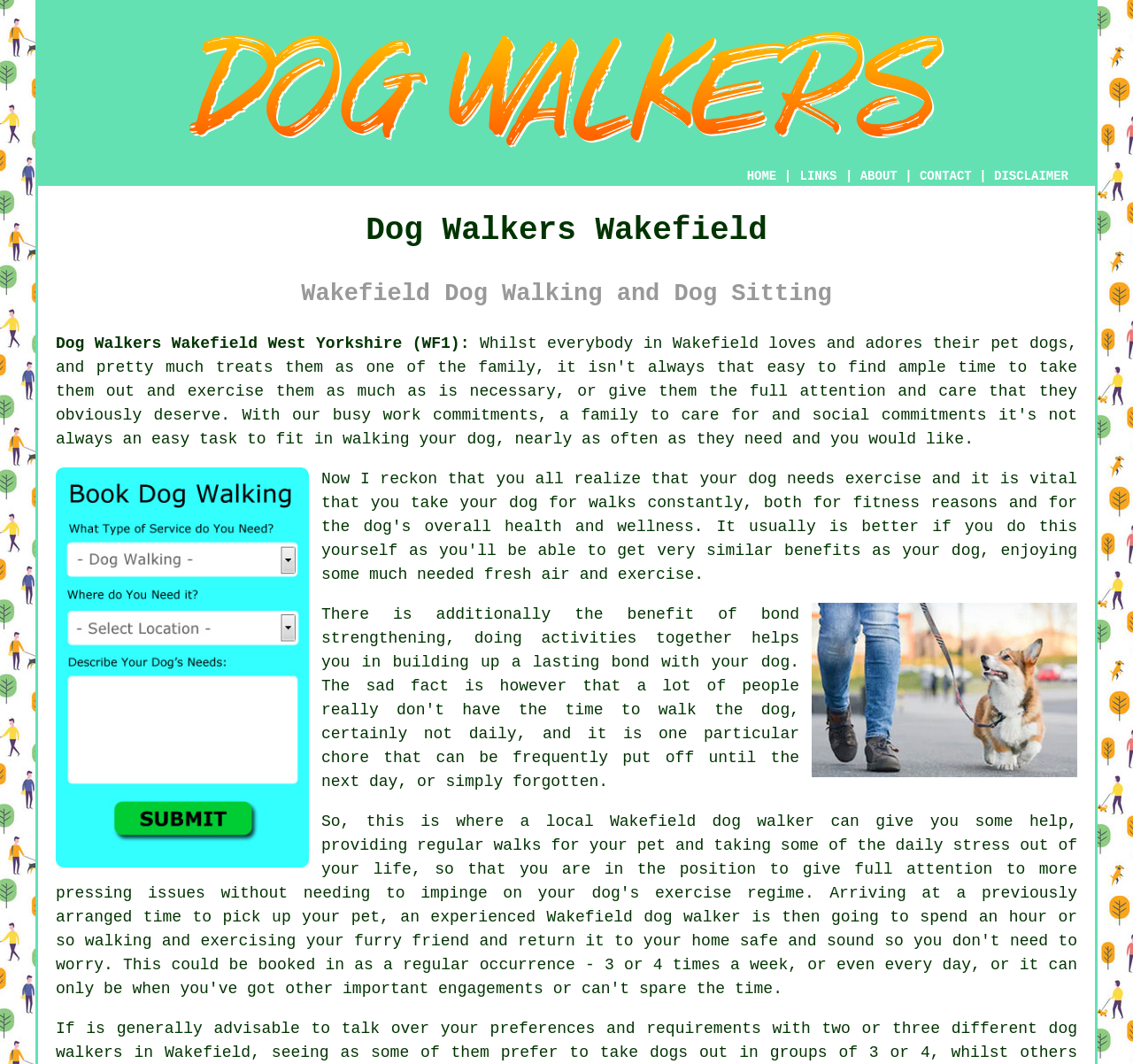Is there a call-to-action for getting quotes on the webpage?
From the screenshot, supply a one-word or short-phrase answer.

Yes